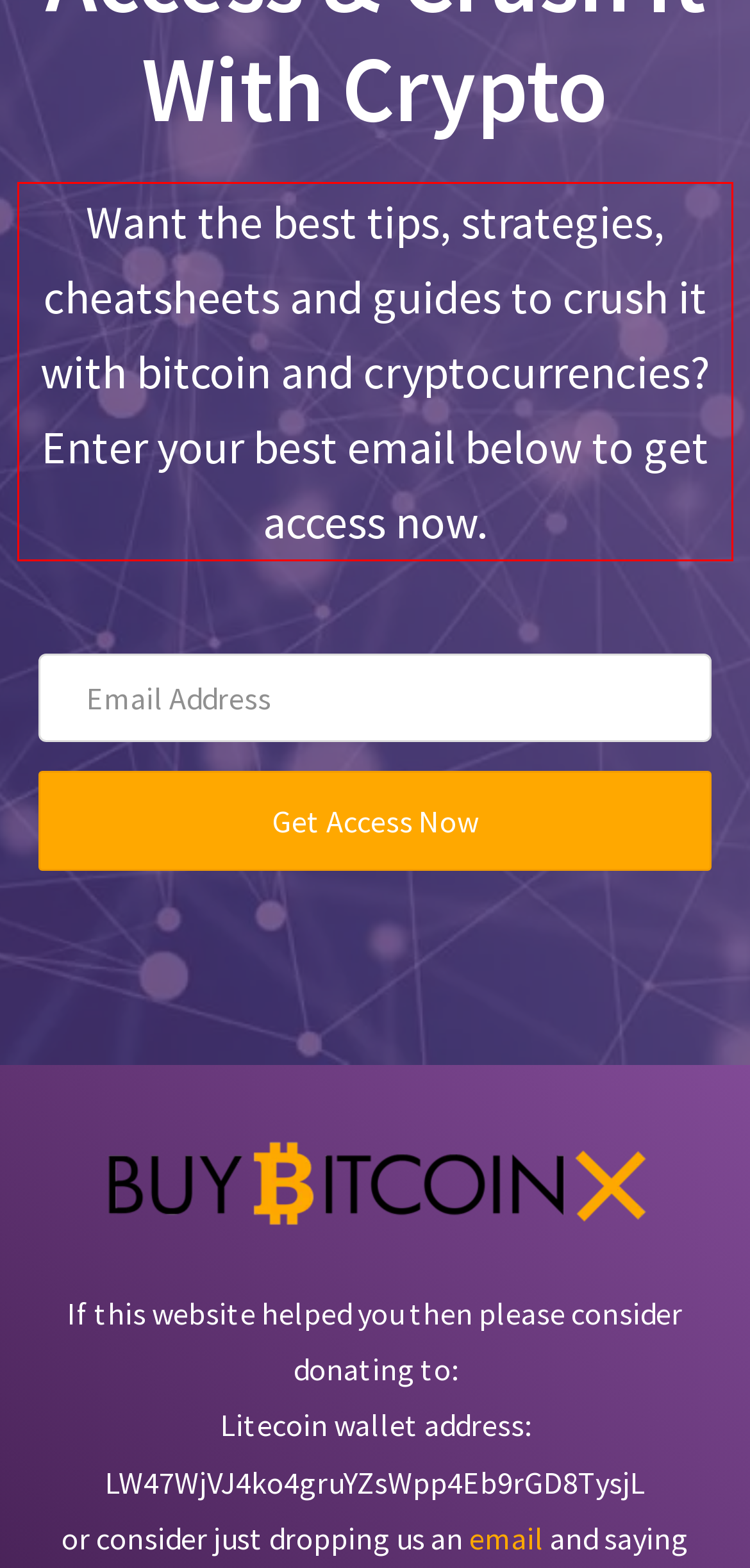Given a screenshot of a webpage, identify the red bounding box and perform OCR to recognize the text within that box.

Want the best tips, strategies, cheatsheets and guides to crush it with bitcoin and cryptocurrencies? Enter your best email below to get access now.